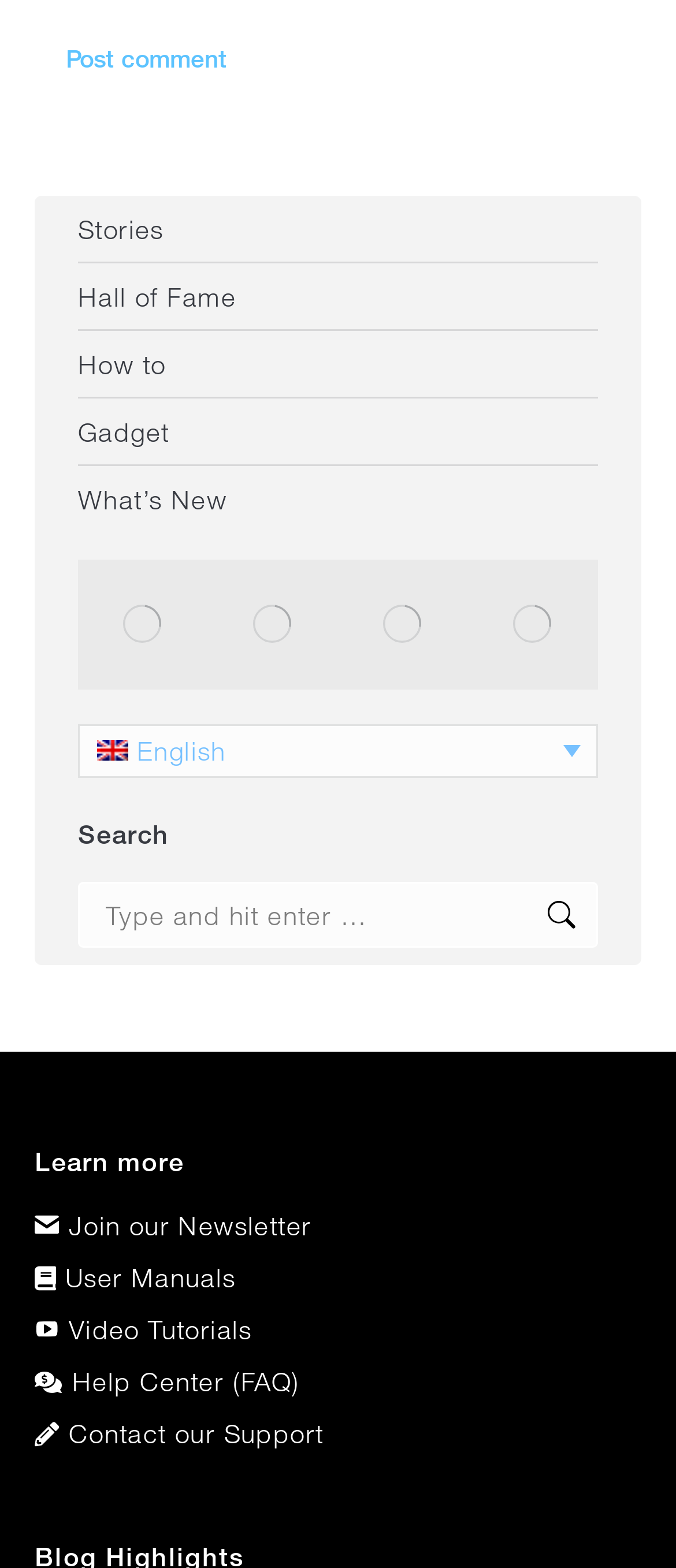Use a single word or phrase to respond to the question:
How many links are there in the main navigation menu?

7